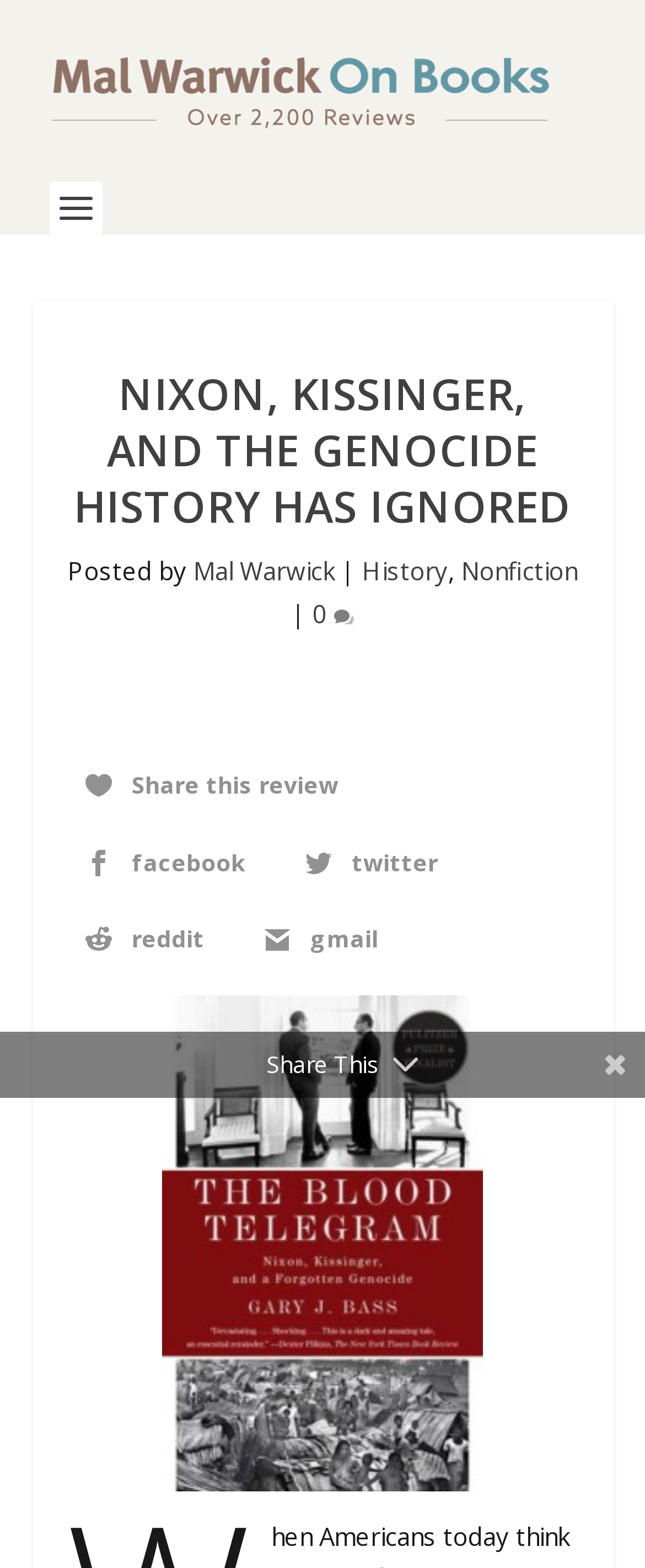Using the format (top-left x, top-left y, bottom-right x, bottom-right y), provide the bounding box coordinates for the described UI element. All values should be floating point numbers between 0 and 1: ED:ITNottingham/London

None